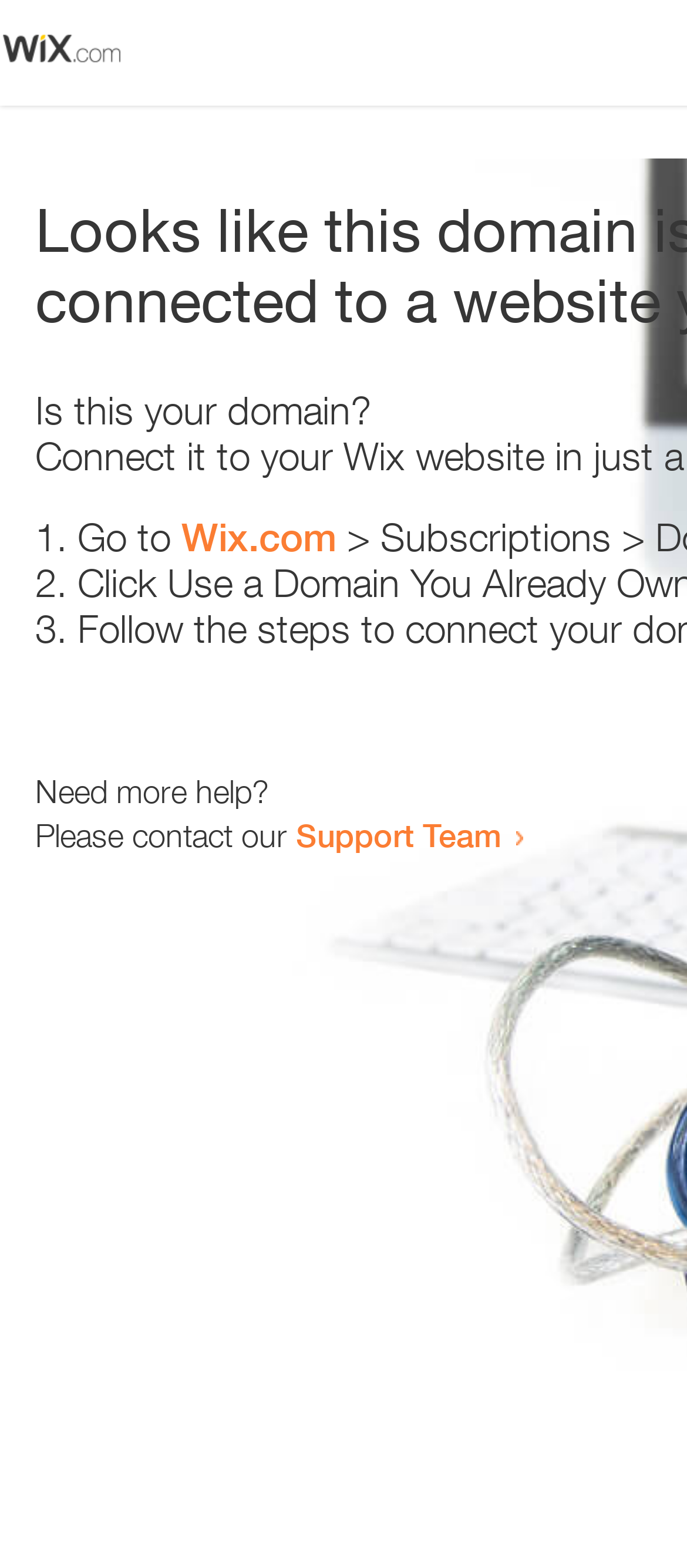Offer a meticulous caption that includes all visible features of the webpage.

The webpage appears to be an error page, with a small image at the top left corner. Below the image, there is a question "Is this your domain?" in a prominent position. 

To the right of the question, there is a numbered list with three items. The first item starts with "1." and suggests going to "Wix.com". The second item starts with "2." and the third item starts with "3.", but their contents are not specified. 

Below the list, there is a message "Need more help?" followed by a sentence "Please contact our Support Team" with a link to the Support Team. The link is positioned to the right of the sentence.